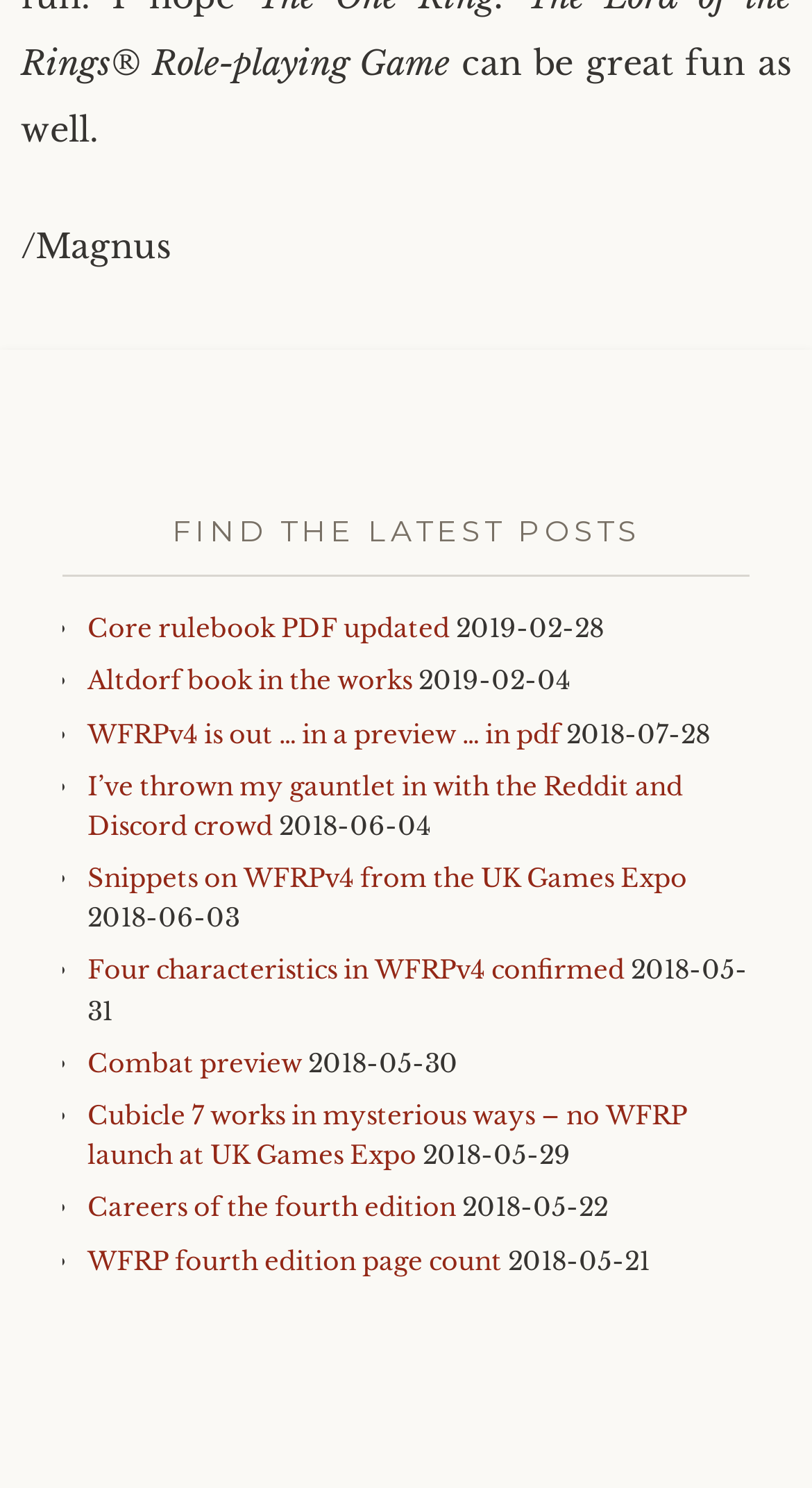What is the purpose of the webpage?
Examine the image closely and answer the question with as much detail as possible.

I analyzed the structure and content of the webpage and determined that its purpose is to display a list of latest posts, with each post including a title, date, and link.